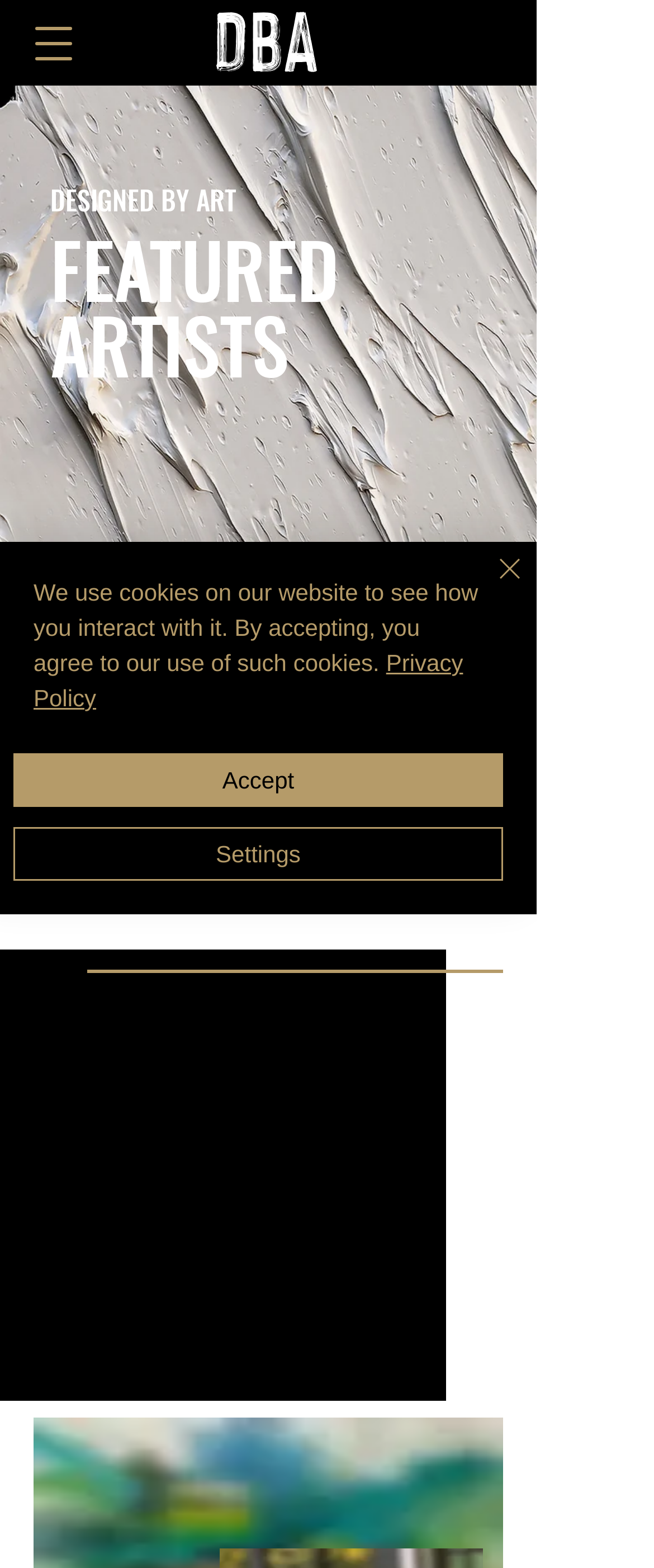What is the main image on the webpage?
Give a single word or phrase as your answer by examining the image.

DBA_artists_lead_image01.jpg